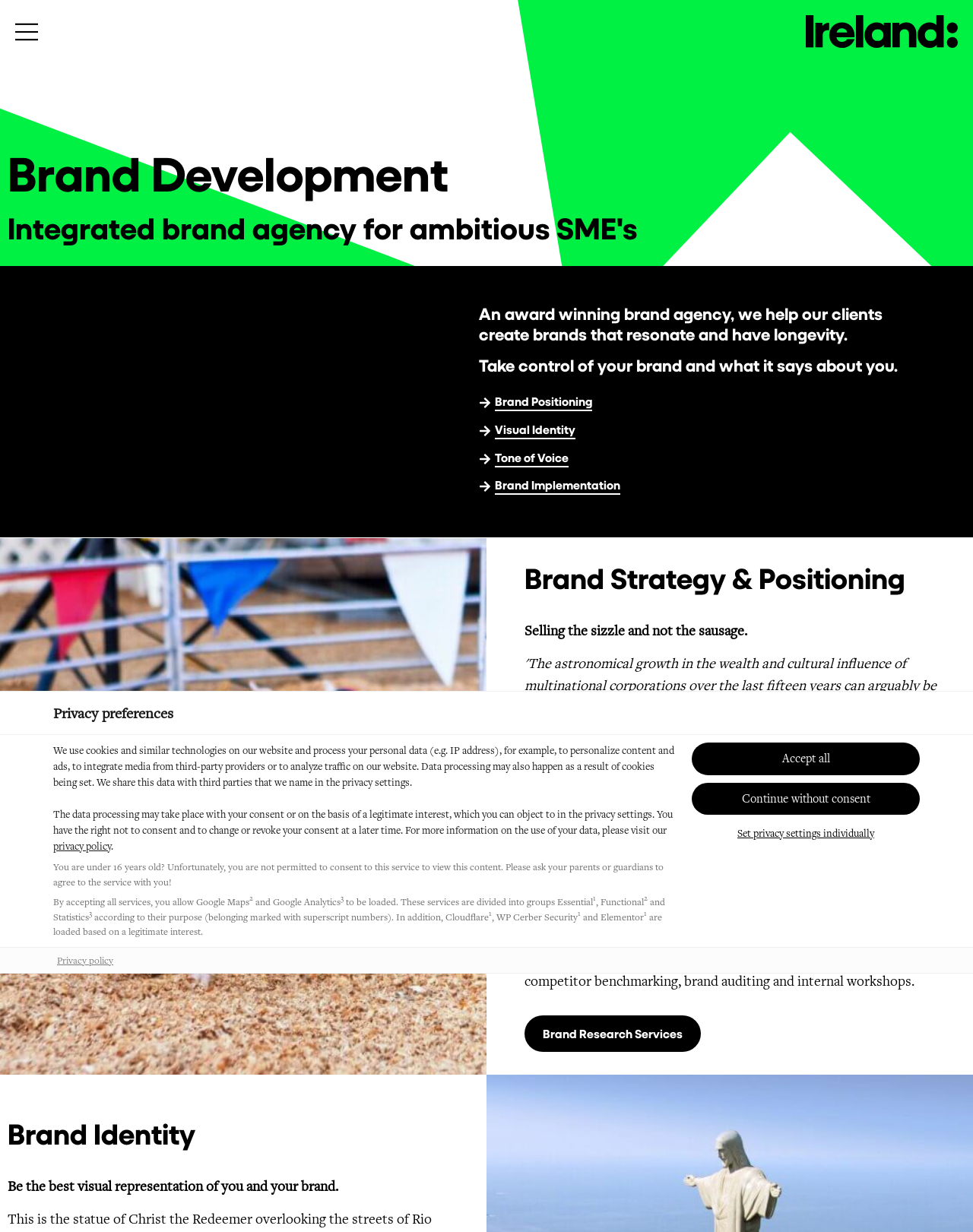Extract the bounding box coordinates for the UI element described by the text: "Set privacy settings individually". The coordinates should be in the form of [left, top, right, bottom] with values between 0 and 1.

[0.711, 0.667, 0.945, 0.686]